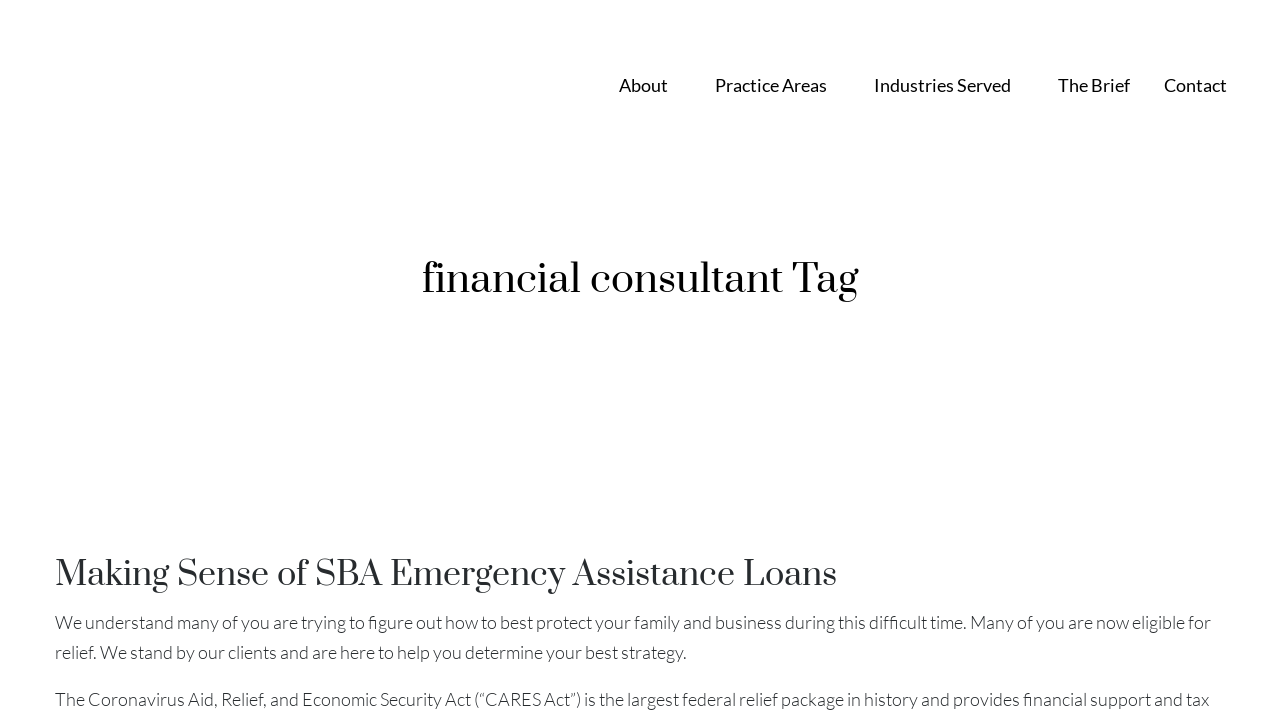How many columns are there in the layout table?
Analyze the screenshot and provide a detailed answer to the question.

I analyzed the layout table structure and found that there is only one table cell in each table row, indicating that there is only one column in the layout table.